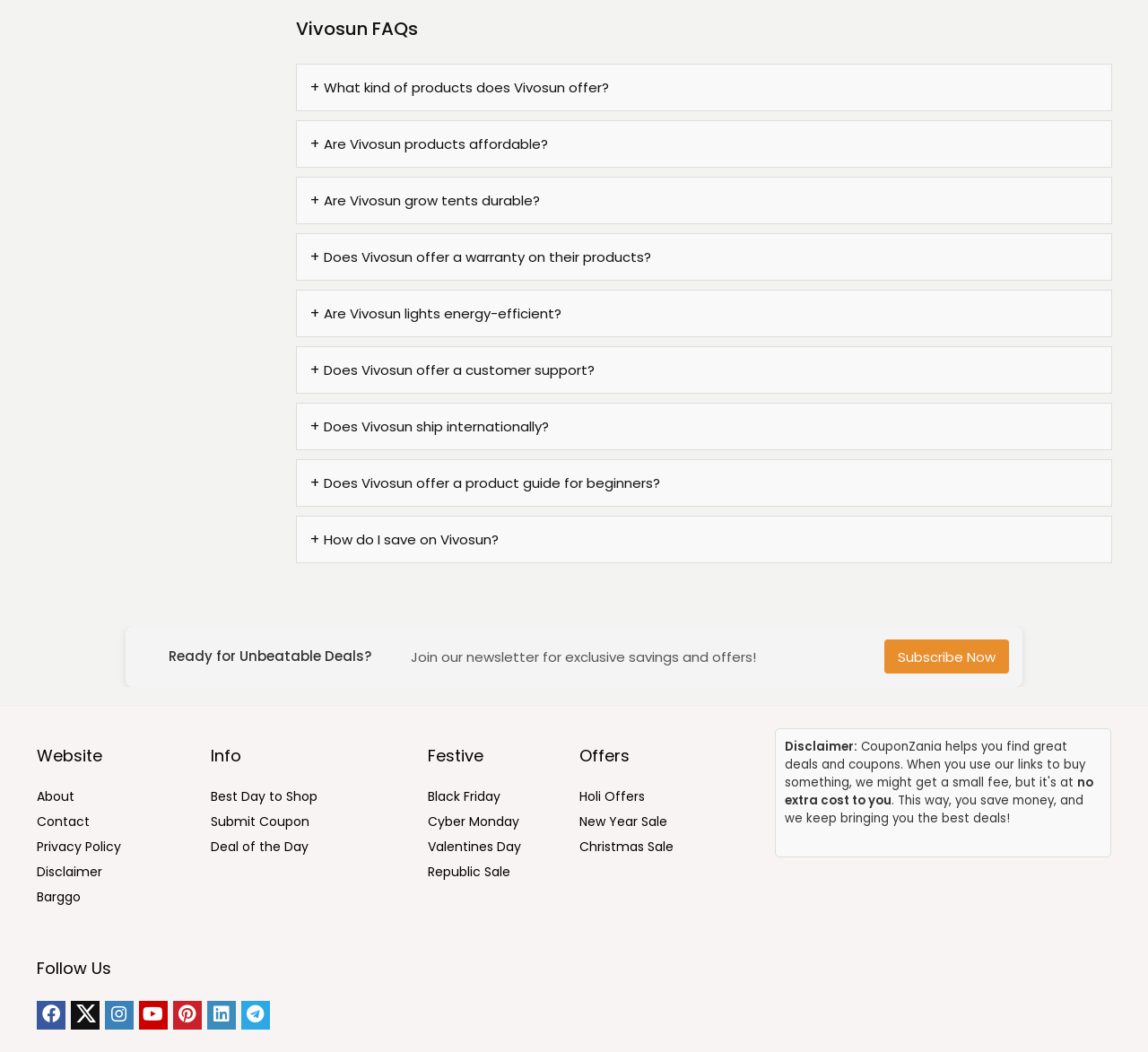Can you look at the image and give a comprehensive answer to the question:
How many social media links are available at the bottom of the webpage?

The social media links can be found at the bottom of the webpage, which are represented by icons with bounding box coordinates starting from [0.032, 0.951, 0.057, 0.979] to [0.21, 0.951, 0.235, 0.979]. There are 6 social media links in total.